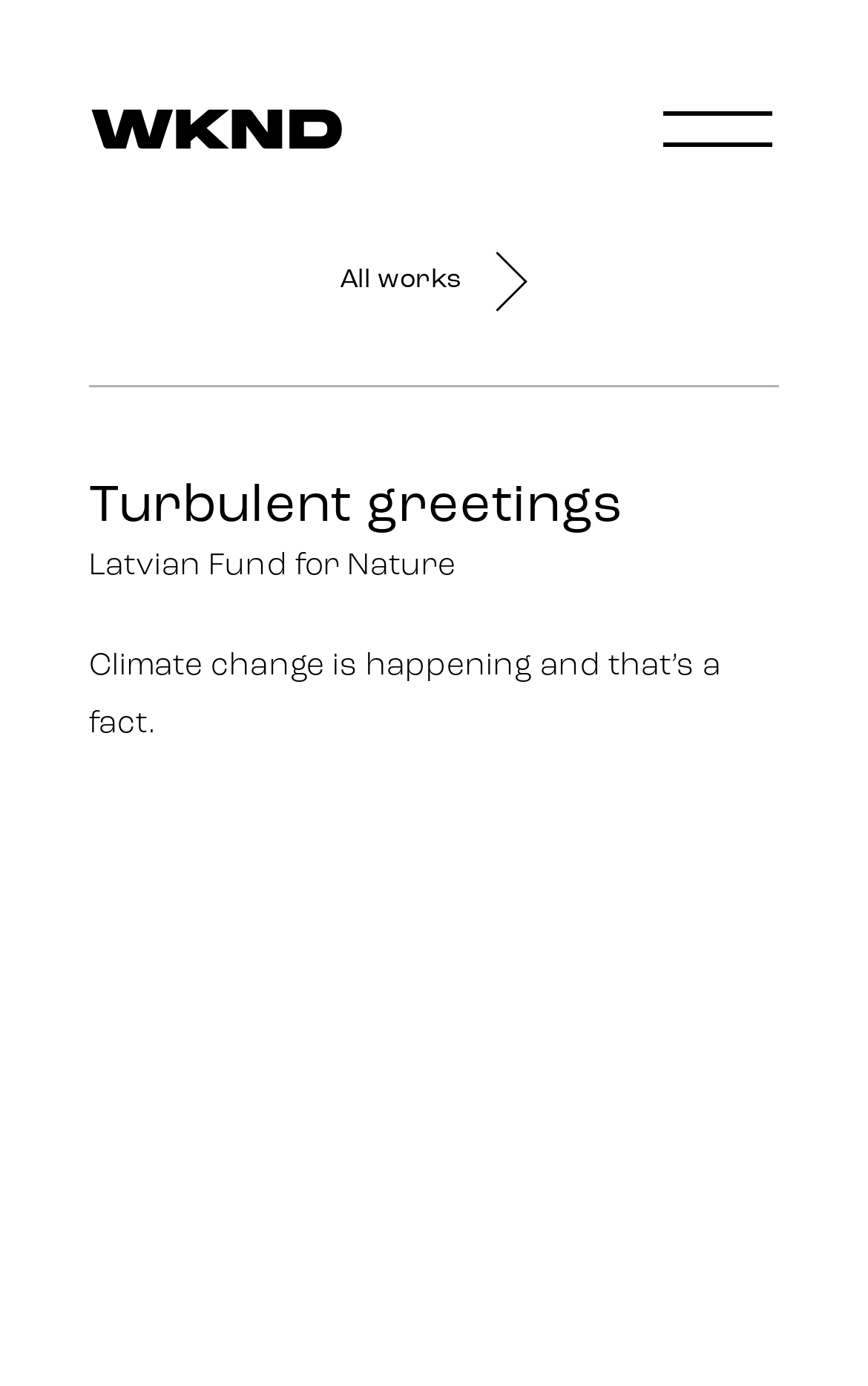Identify the bounding box coordinates of the specific part of the webpage to click to complete this instruction: "View Strategy".

[0.103, 0.236, 0.897, 0.286]